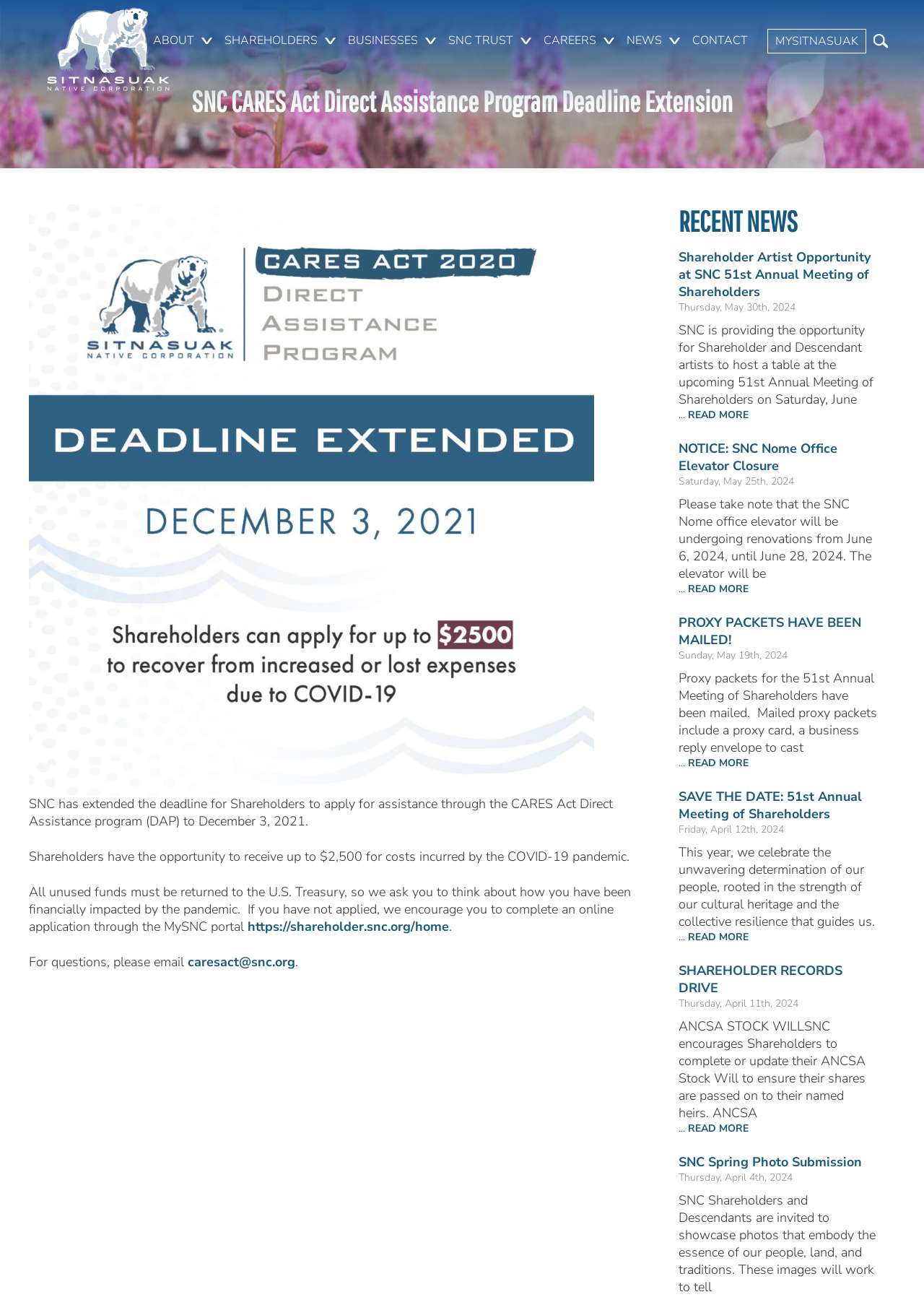What is the purpose of the ANCSA Stock Will? Look at the image and give a one-word or short phrase answer.

to pass on shares to named heirs